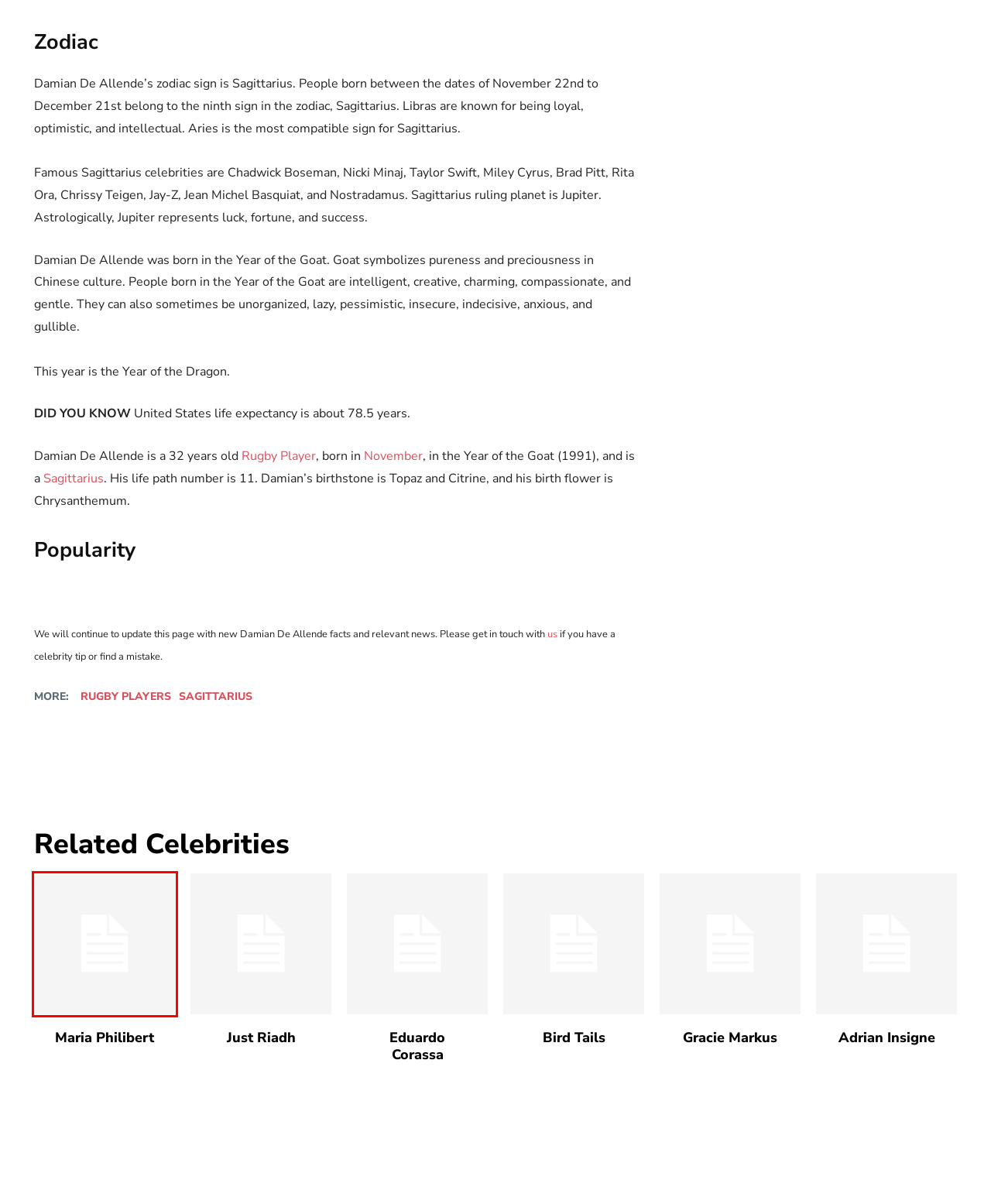Inspect the screenshot of a webpage with a red rectangle bounding box. Identify the webpage description that best corresponds to the new webpage after clicking the element inside the bounding box. Here are the candidates:
A. Adrian Insigne (Instagram Star) - Life, Age, Zodiac | Celebrity Ages
B. Sagittarius Archives | Celebrity Ages
C. Gracie Markus (TikTok Star) - Life, Age, Zodiac | Celebrity Ages
D. Bird Tails (TikTok Star) - Life, Age, Zodiac | Celebrity Ages
E. Rugby Players Archives | Celebrity Ages
F. Just Riadh (Instagram Star) - Life, Age, Zodiac | Celebrity Ages
G. Eduardo Corassa (YouTuber) - Life, Age, Zodiac | Celebrity Ages
H. Maria Philibert (Instagram Star) - Life, Age, Zodiac | Celebrity Ages

H